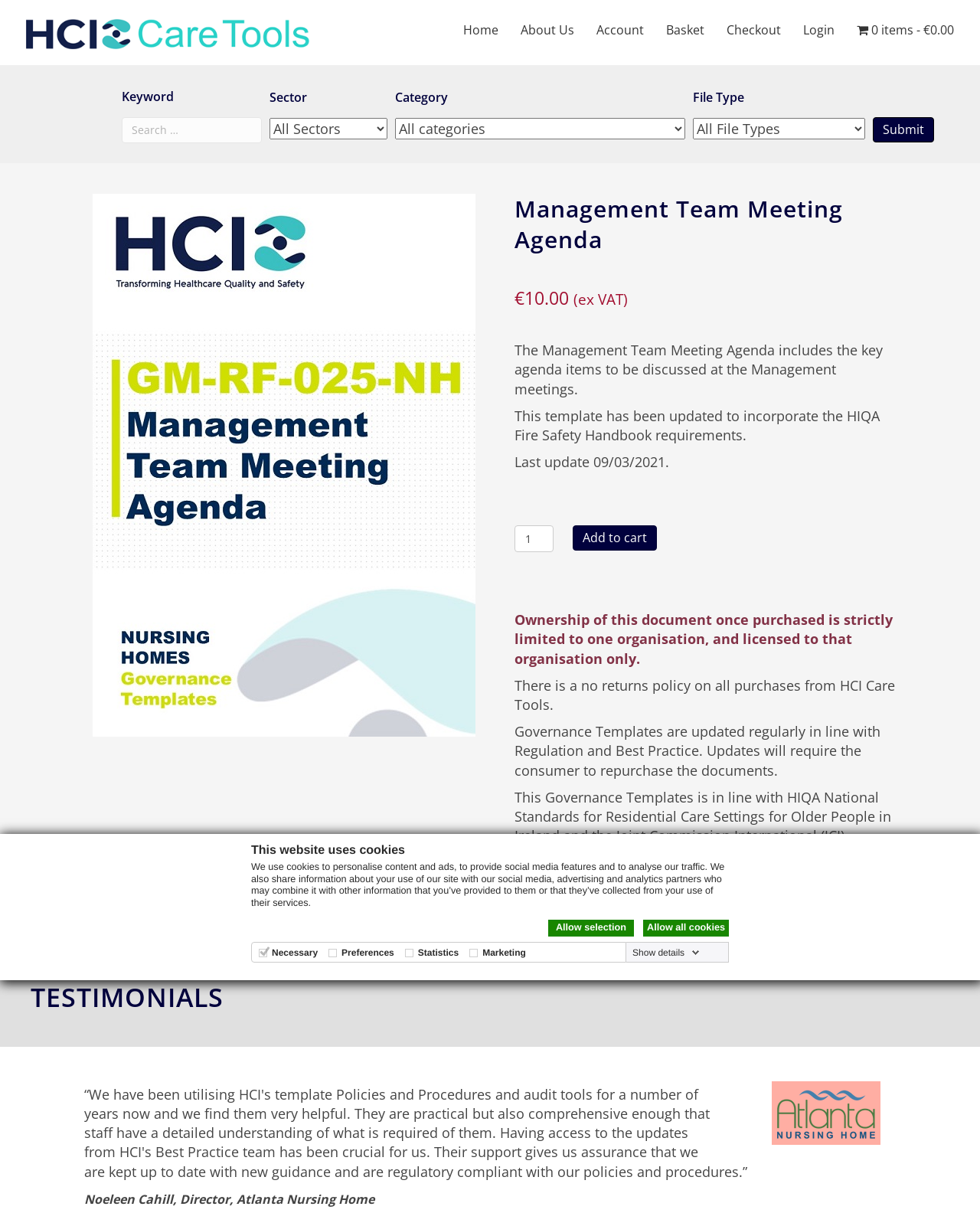What is the validity period of the download link?
Answer the question in as much detail as possible.

The download link will expire after 5 days from purchase, as stated in the webpage description.